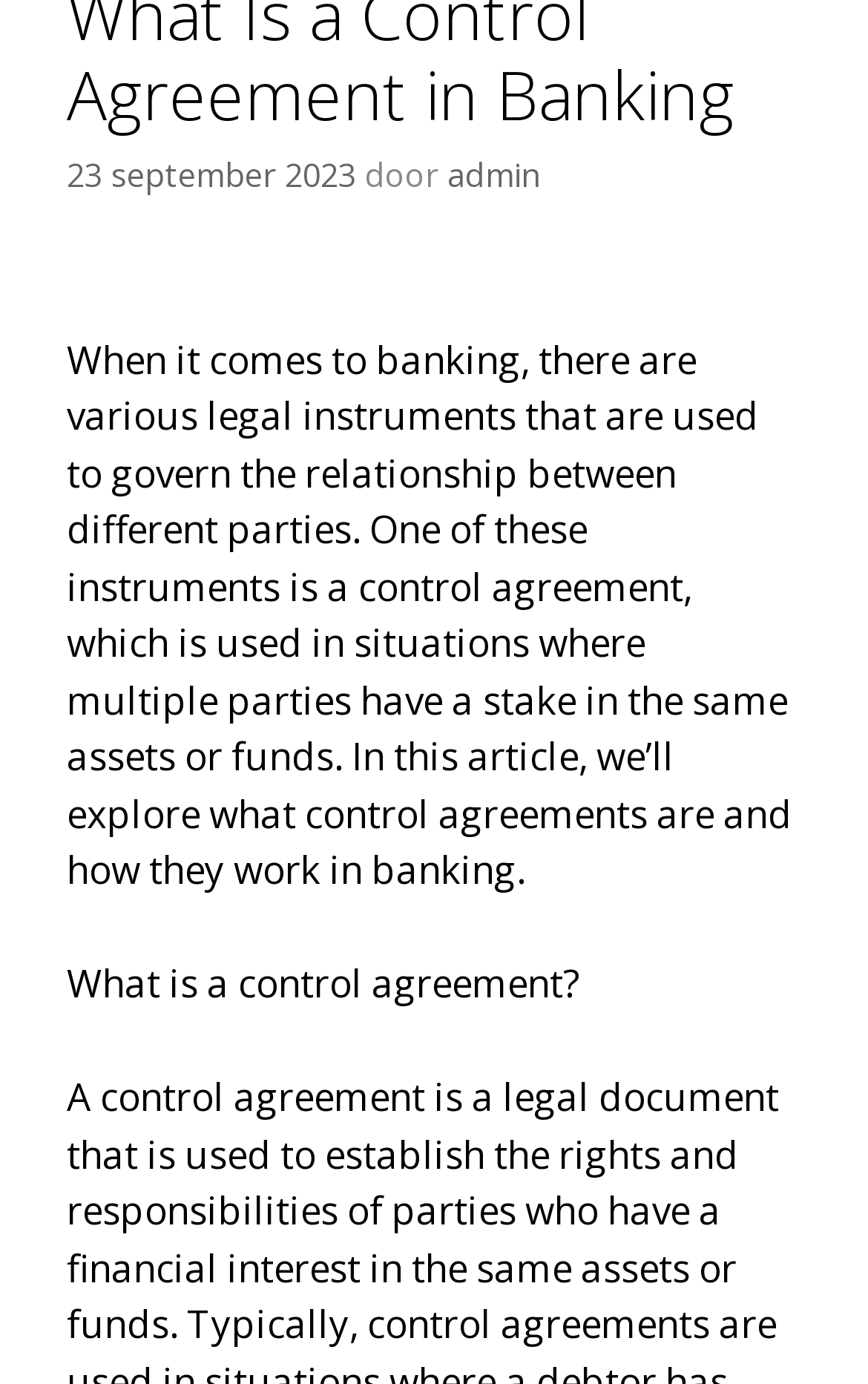Given the following UI element description: "admin", find the bounding box coordinates in the webpage screenshot.

[0.515, 0.111, 0.621, 0.141]